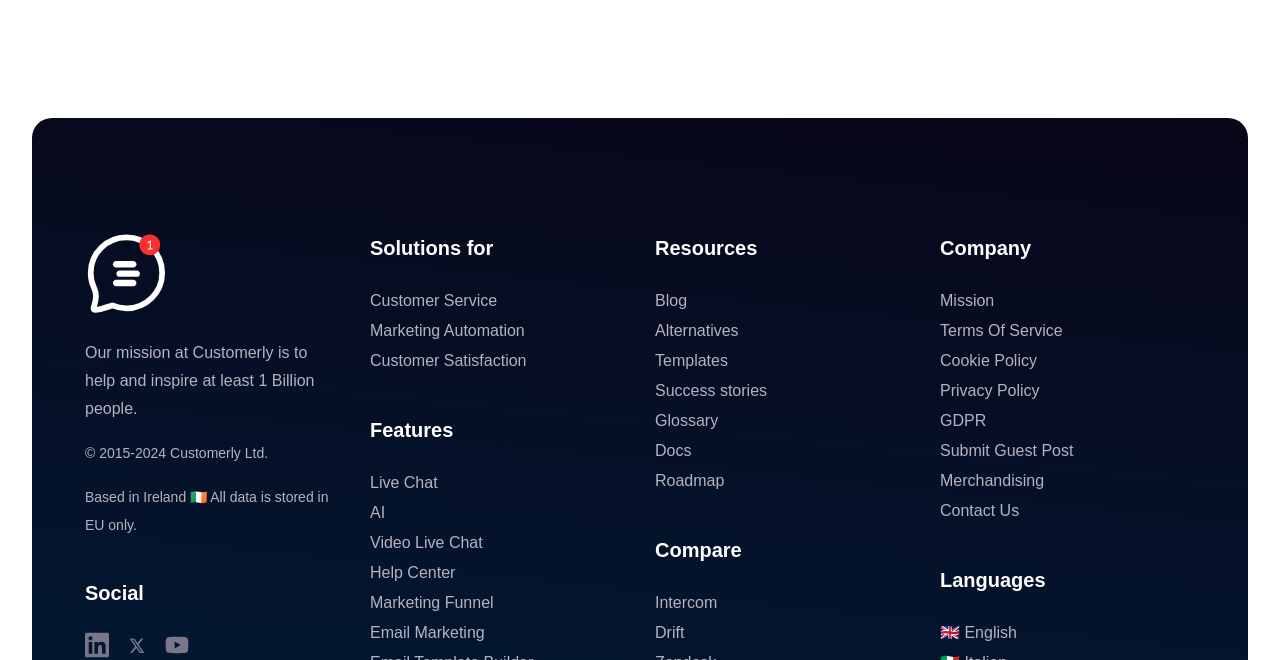What is the company's location?
Please use the visual content to give a single word or phrase answer.

Ireland